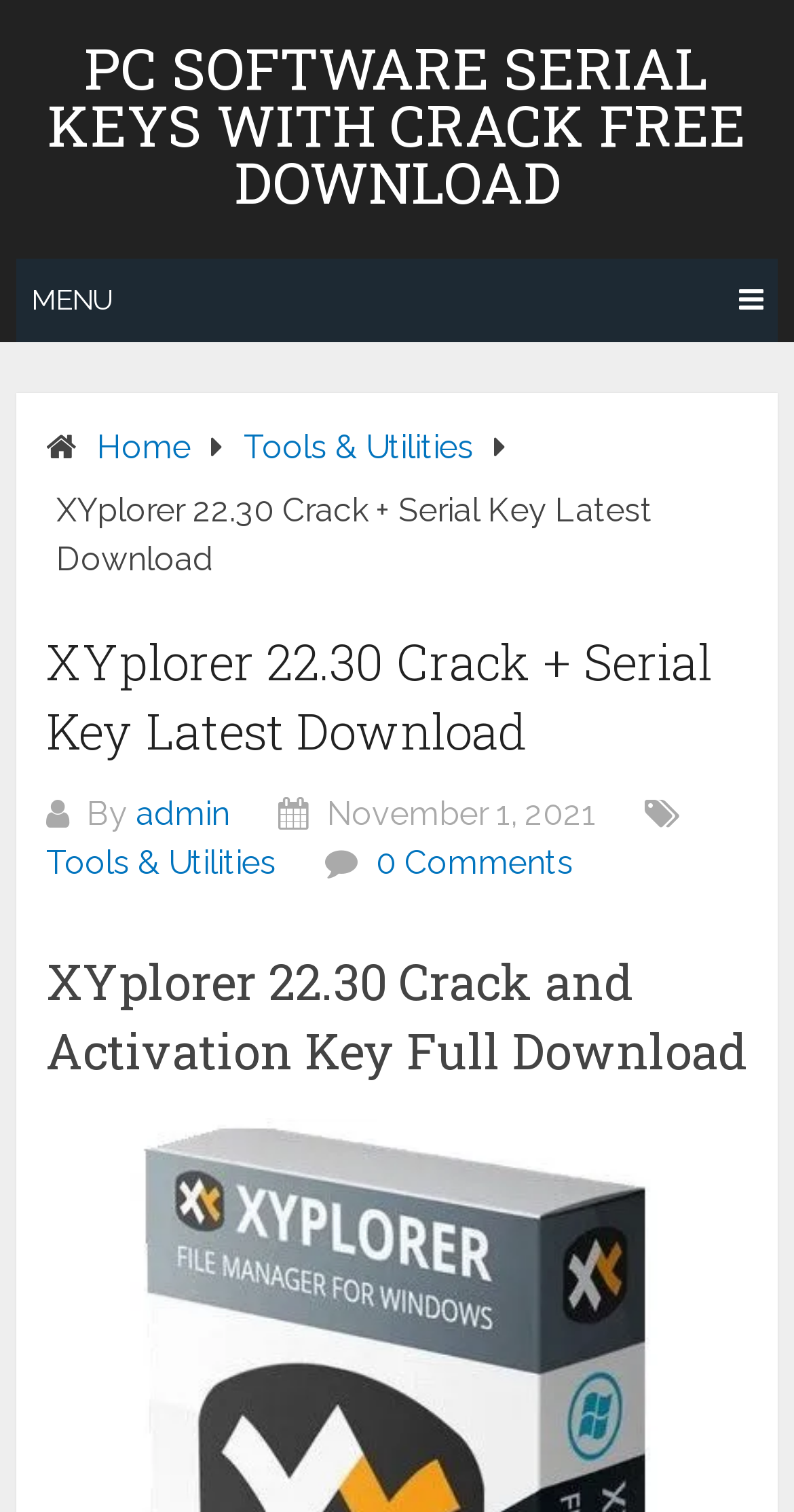Can you determine the main header of this webpage?

XYplorer 22.30 Crack + Serial Key Latest Download